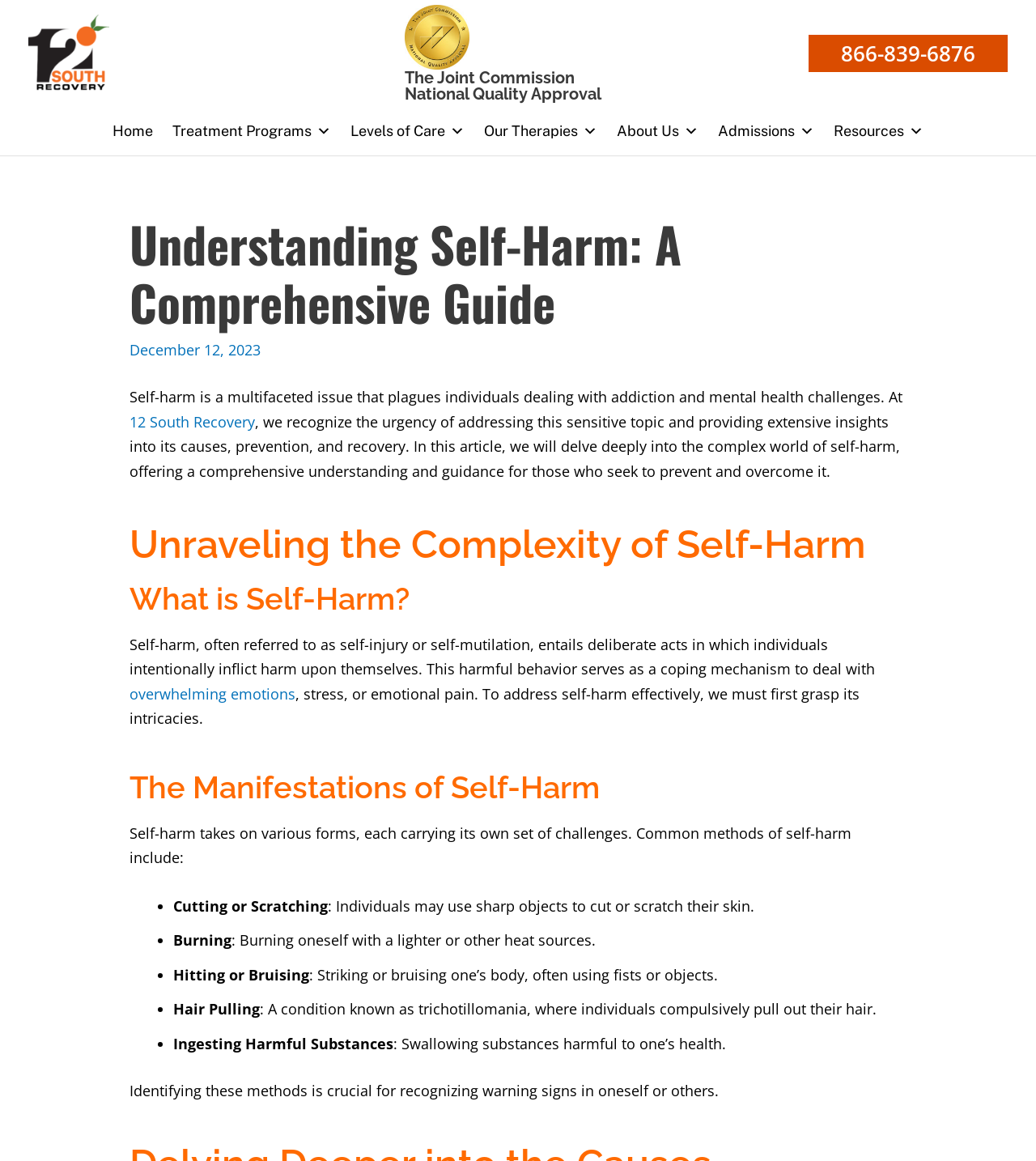What is the purpose of self-harm?
Look at the screenshot and respond with a single word or phrase.

Coping mechanism